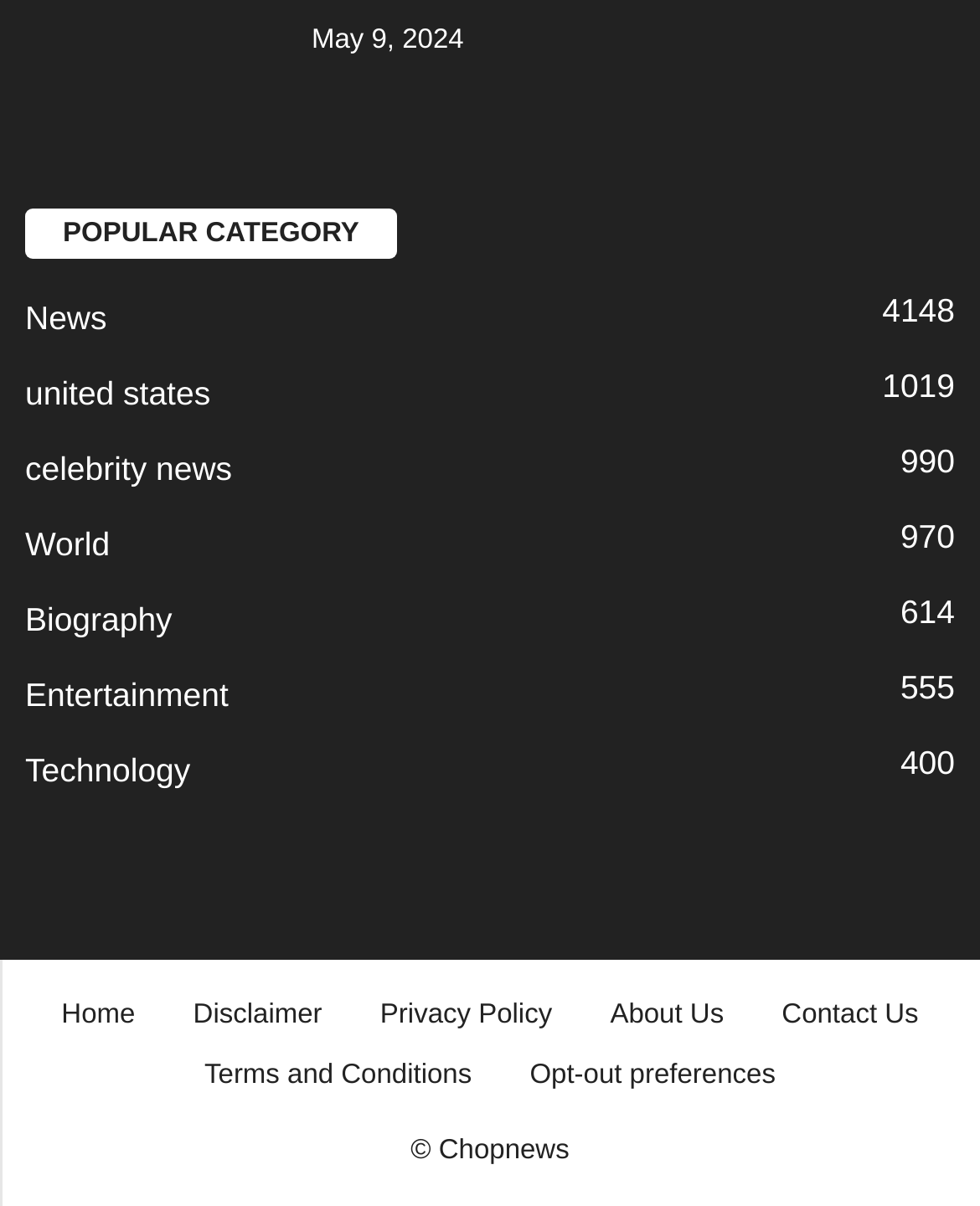Pinpoint the bounding box coordinates of the area that should be clicked to complete the following instruction: "visit about us page". The coordinates must be given as four float numbers between 0 and 1, i.e., [left, top, right, bottom].

[0.597, 0.83, 0.764, 0.855]